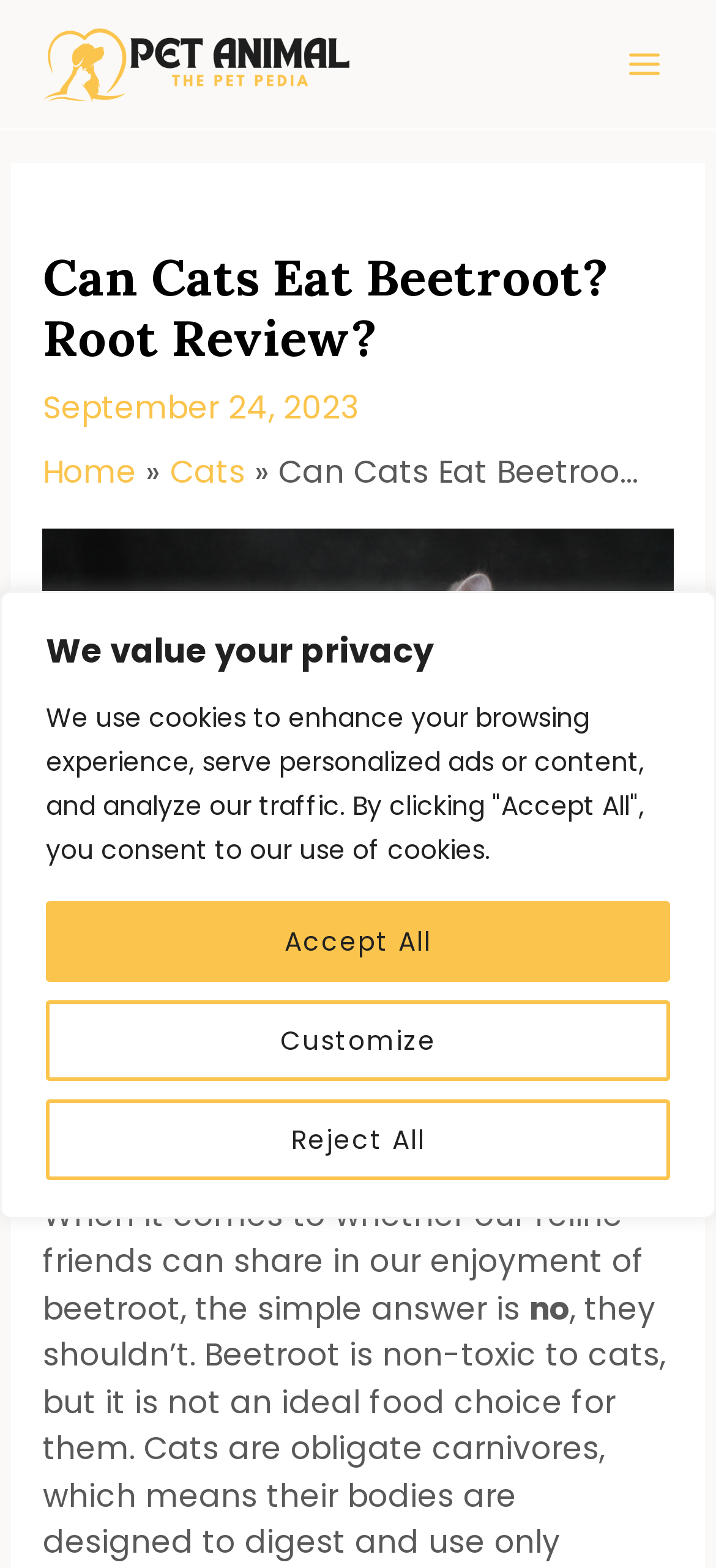Provide your answer to the question using just one word or phrase: What is the date of the article?

September 24, 2023